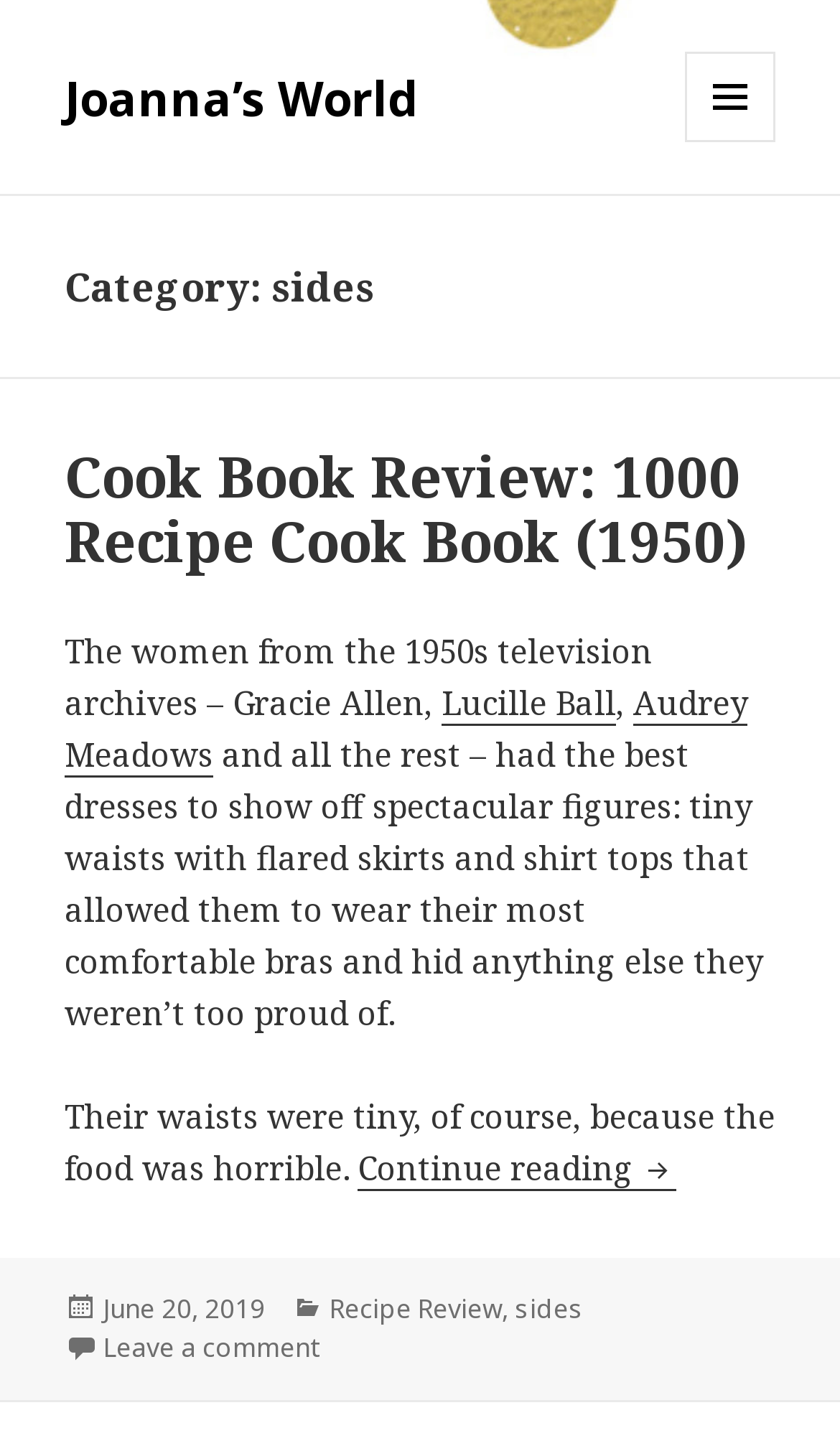Who are the women mentioned in the post?
Provide a concise answer using a single word or phrase based on the image.

Gracie Allen, Lucille Ball, Audrey Meadows